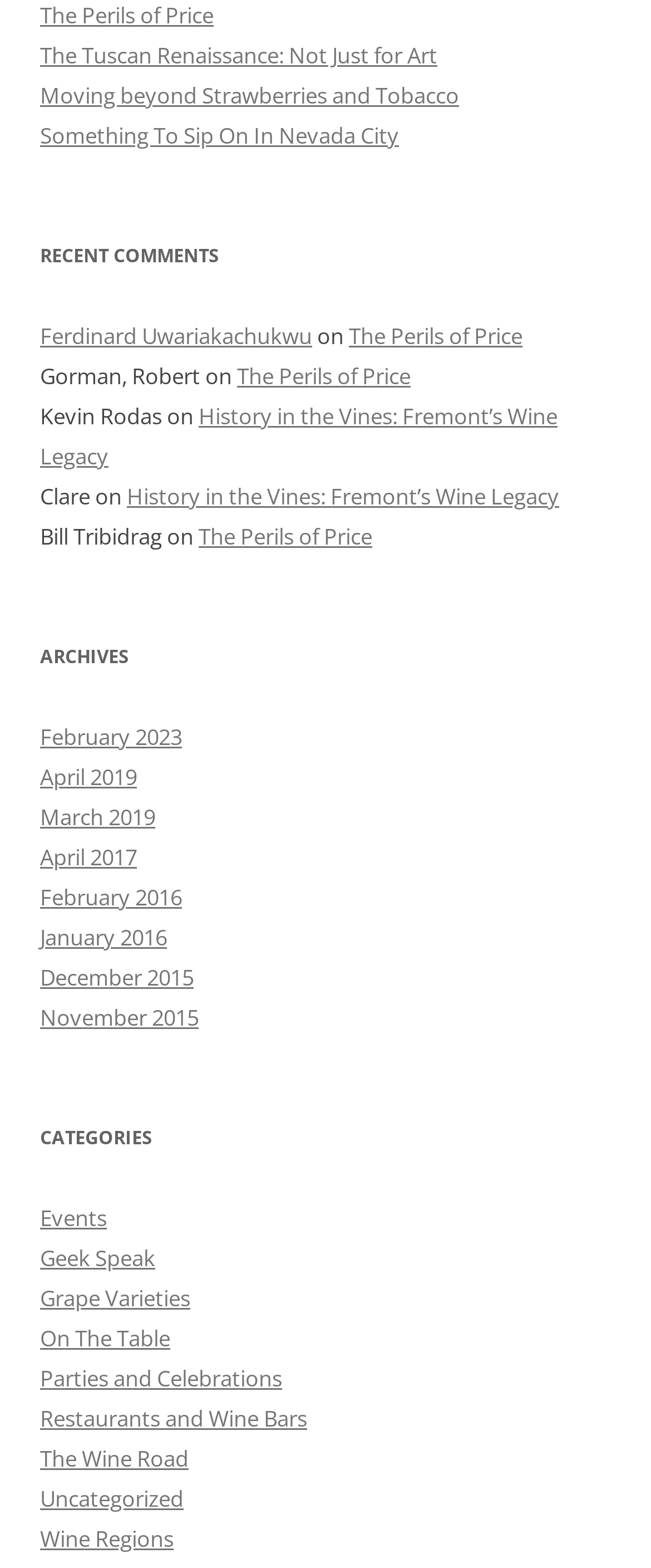Provide the bounding box coordinates for the UI element that is described by this text: "Moving beyond Strawberries and Tobacco". The coordinates should be in the form of four float numbers between 0 and 1: [left, top, right, bottom].

[0.062, 0.051, 0.705, 0.071]